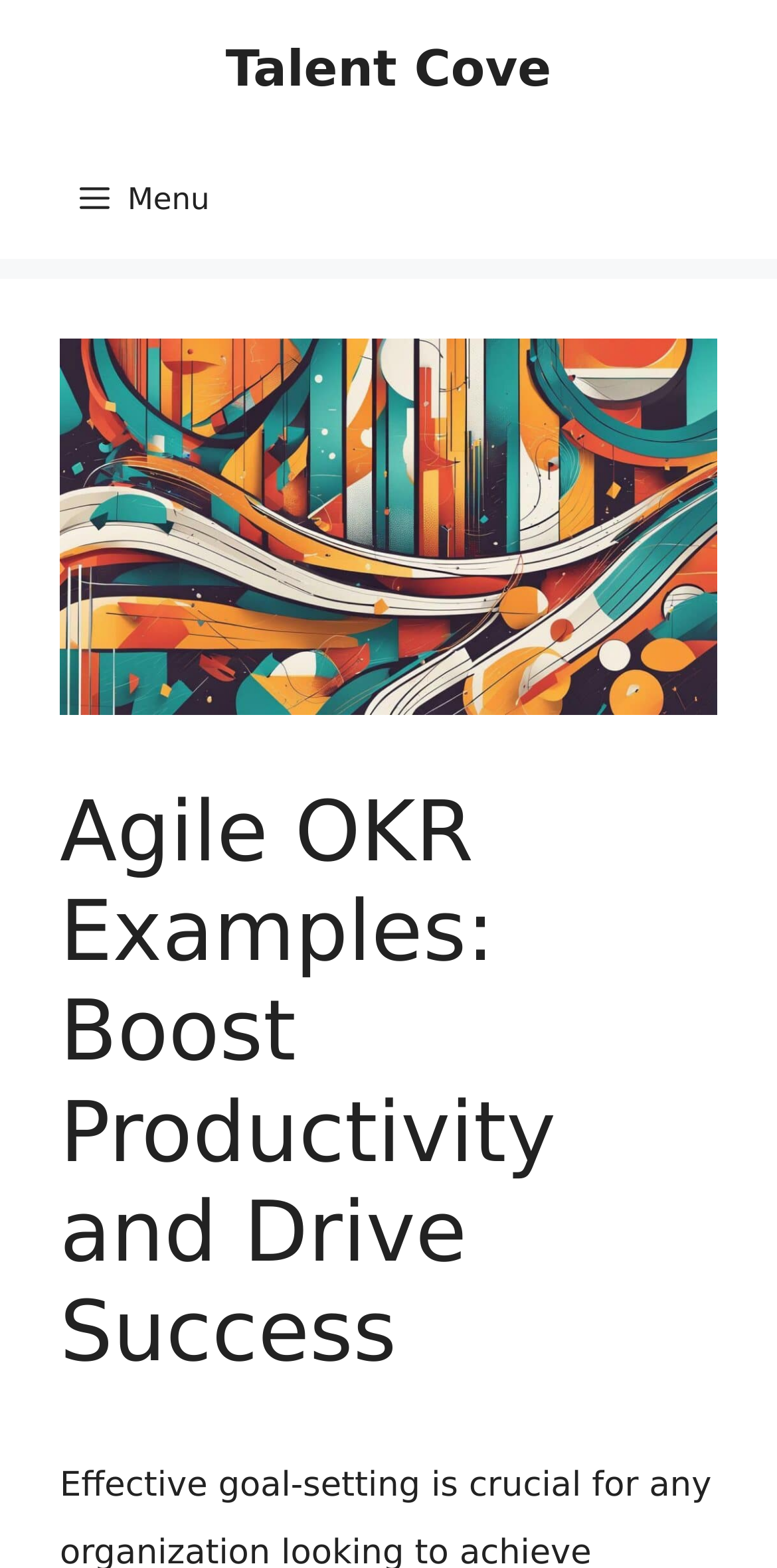Describe every aspect of the webpage comprehensively.

The webpage is about Agile OKR examples and its benefits in boosting productivity and driving success. At the top of the page, there is a banner that spans the entire width, containing a link to "Talent Cove" located roughly at the center. Below the banner, there is a primary navigation menu that also spans the full width, with a "Menu" button on the left side.

Below the navigation menu, there is a large image that takes up most of the page's width, with a heading that reads "Agile OKR Examples: Boost Productivity and Drive Success" positioned on top of the image. The heading is centered and takes up a significant portion of the page's height.